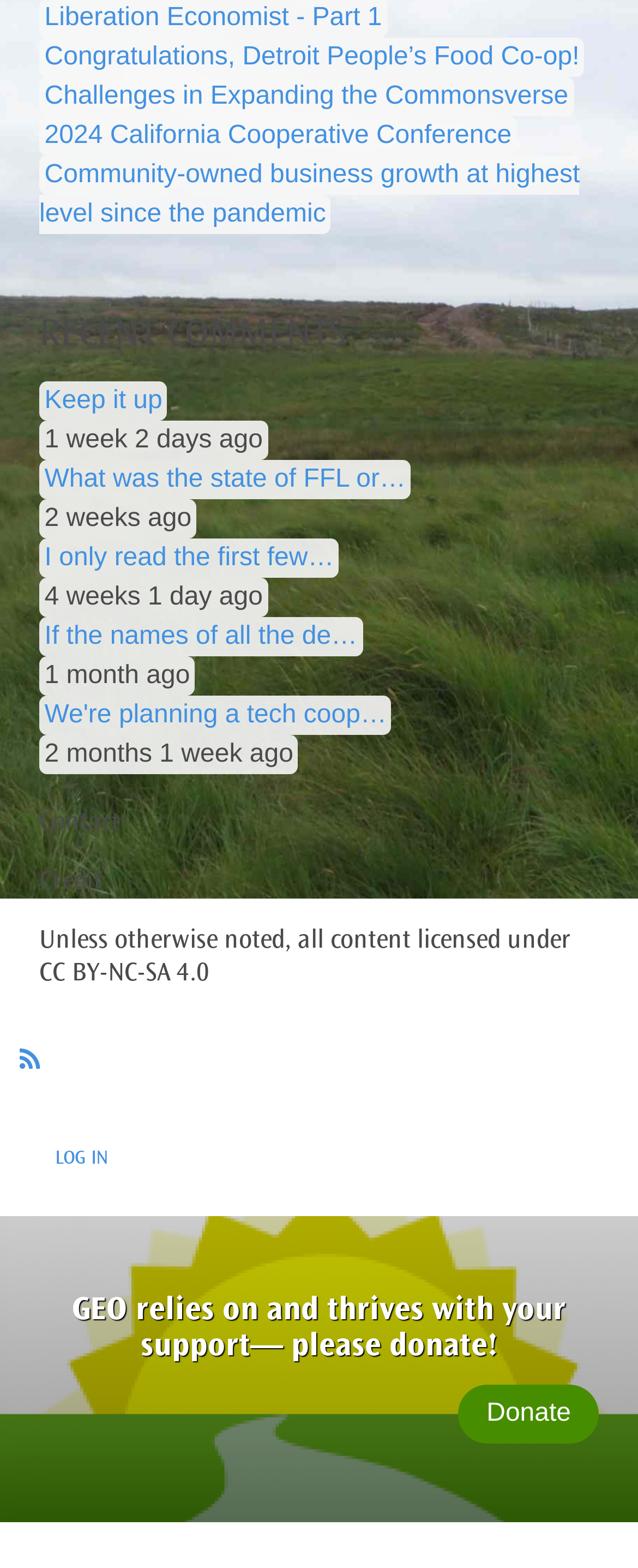Please specify the bounding box coordinates for the clickable region that will help you carry out the instruction: "Contact the website".

[0.031, 0.507, 0.969, 0.544]